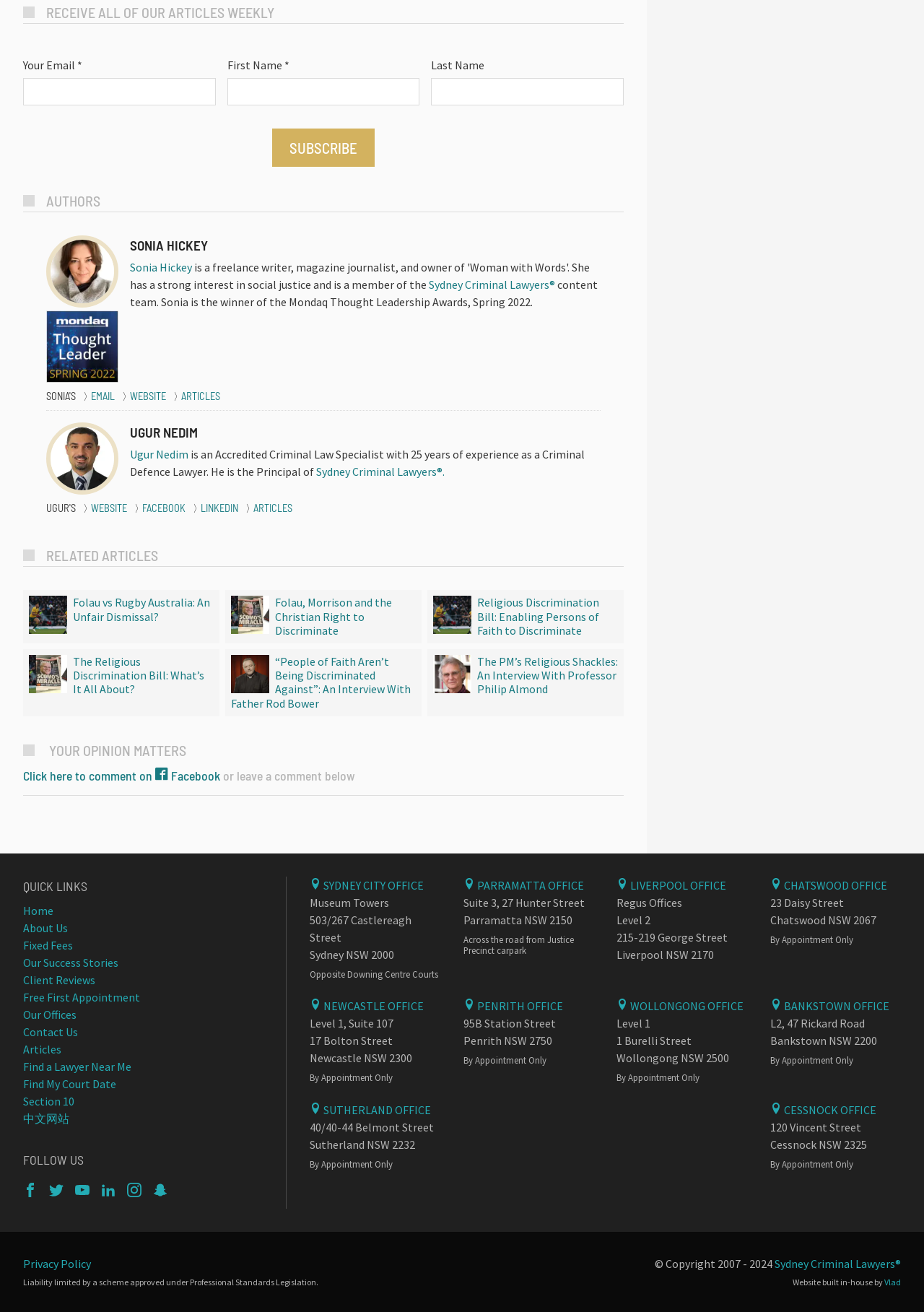What is the topic of the 'RELATED ARTICLES' section?
Please answer using one word or phrase, based on the screenshot.

Religious discrimination